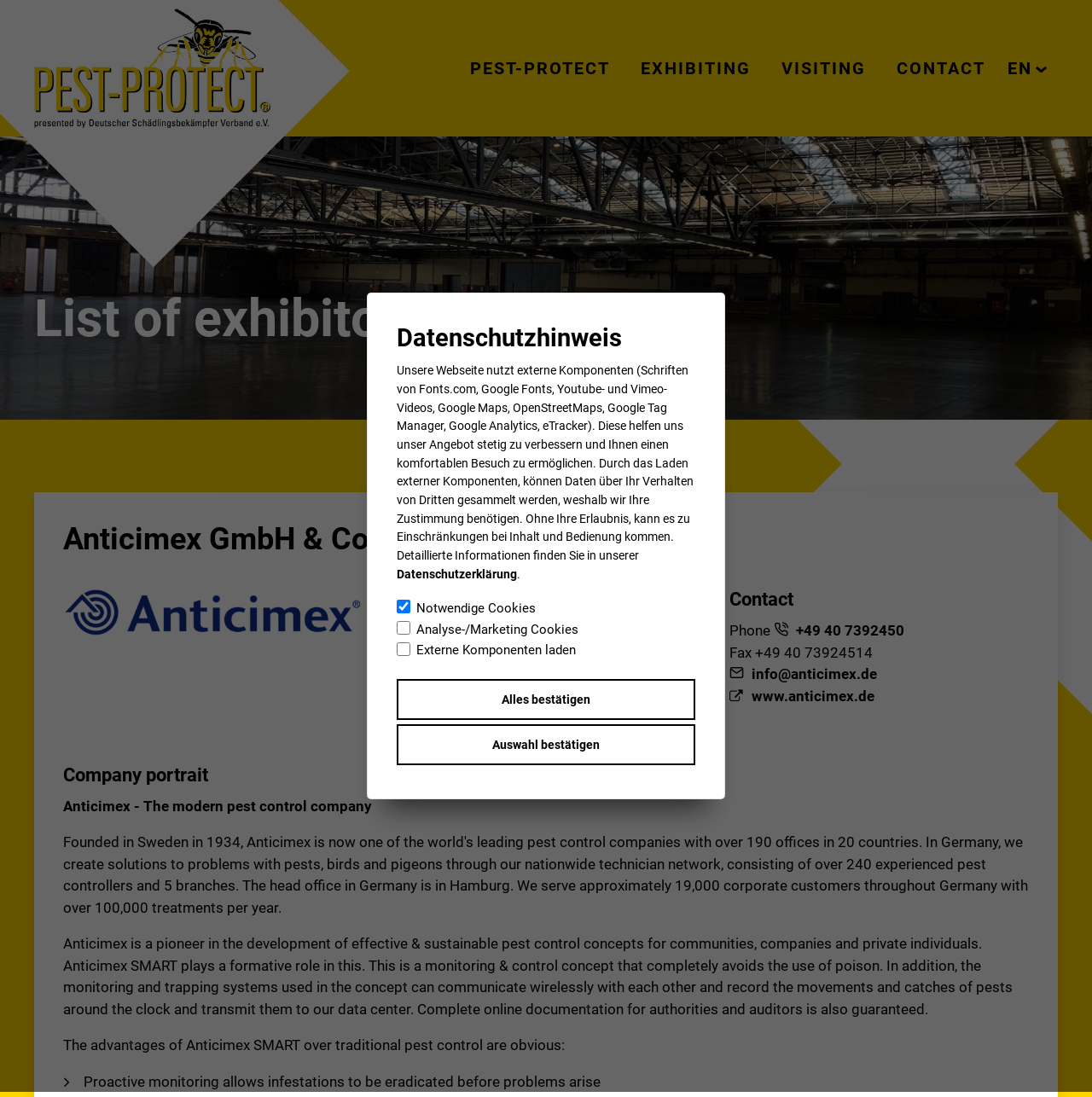Determine the bounding box coordinates of the region that needs to be clicked to achieve the task: "Call the company using the phone number".

[0.709, 0.567, 0.828, 0.582]